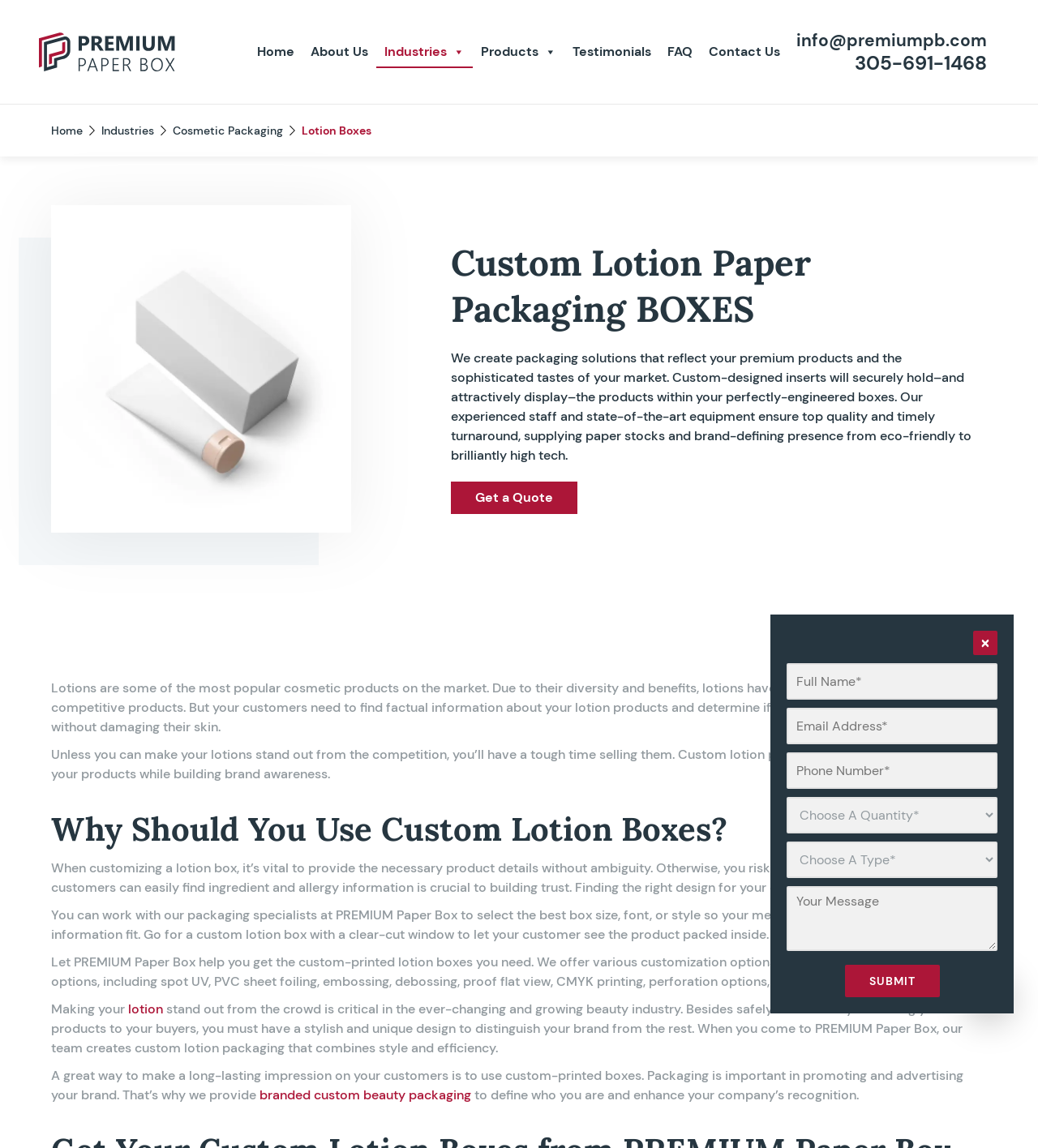Please identify the bounding box coordinates of the area that needs to be clicked to fulfill the following instruction: "Enter your full name in the input field."

[0.758, 0.578, 0.961, 0.609]